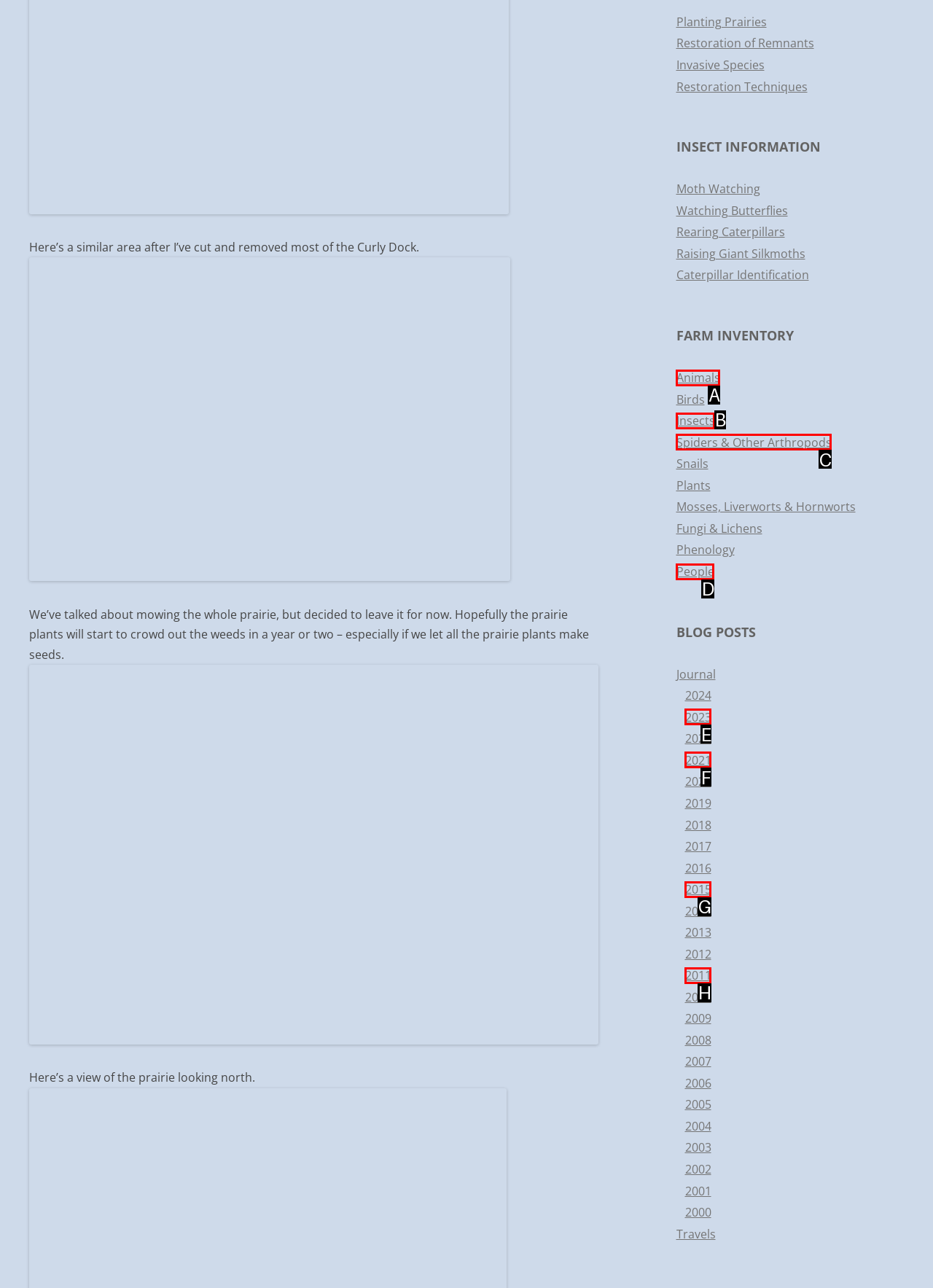Match the description: 2021 to the correct HTML element. Provide the letter of your choice from the given options.

F